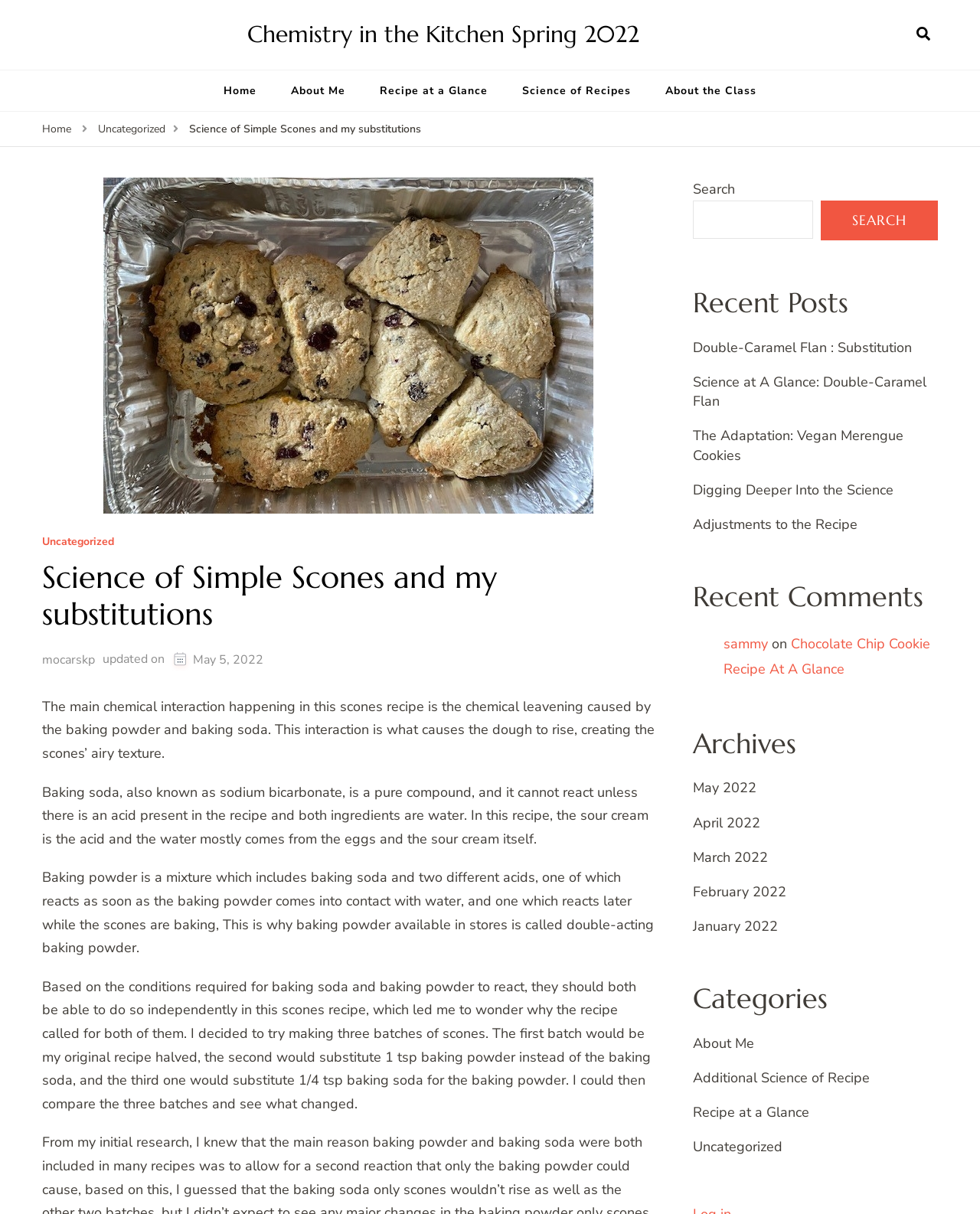Illustrate the webpage thoroughly, mentioning all important details.

This webpage is about the science of simple scones and the author's substitutions, specifically in the context of a chemistry class. At the top, there is a search form and a navigation menu with links to "Home", "About Me", "Recipe at a Glance", "Science of Recipes", and "About the Class". Below the navigation menu, there is a header with the title "Science of Simple Scones and my substitutions" and a figure, likely an image related to the topic.

The main content of the page is divided into sections. The first section explains the chemical interaction between baking powder and baking soda in the scone recipe, including the role of acid and water in the reaction. The text is accompanied by a series of static text elements, which provide additional information and explanations.

The author then describes an experiment they conducted to compare the effects of using baking powder and baking soda separately in the recipe. The text is divided into paragraphs, each explaining a different aspect of the experiment and its results.

On the right side of the page, there are several sections, including "Recent Posts", "Recent Comments", "Archives", and "Categories". These sections contain links to other articles and pages on the website, organized by date, category, and topic.

At the bottom of the page, there is a footer section with a link to a user profile and a link to another article, "Chocolate Chip Cookie Recipe At A Glance".